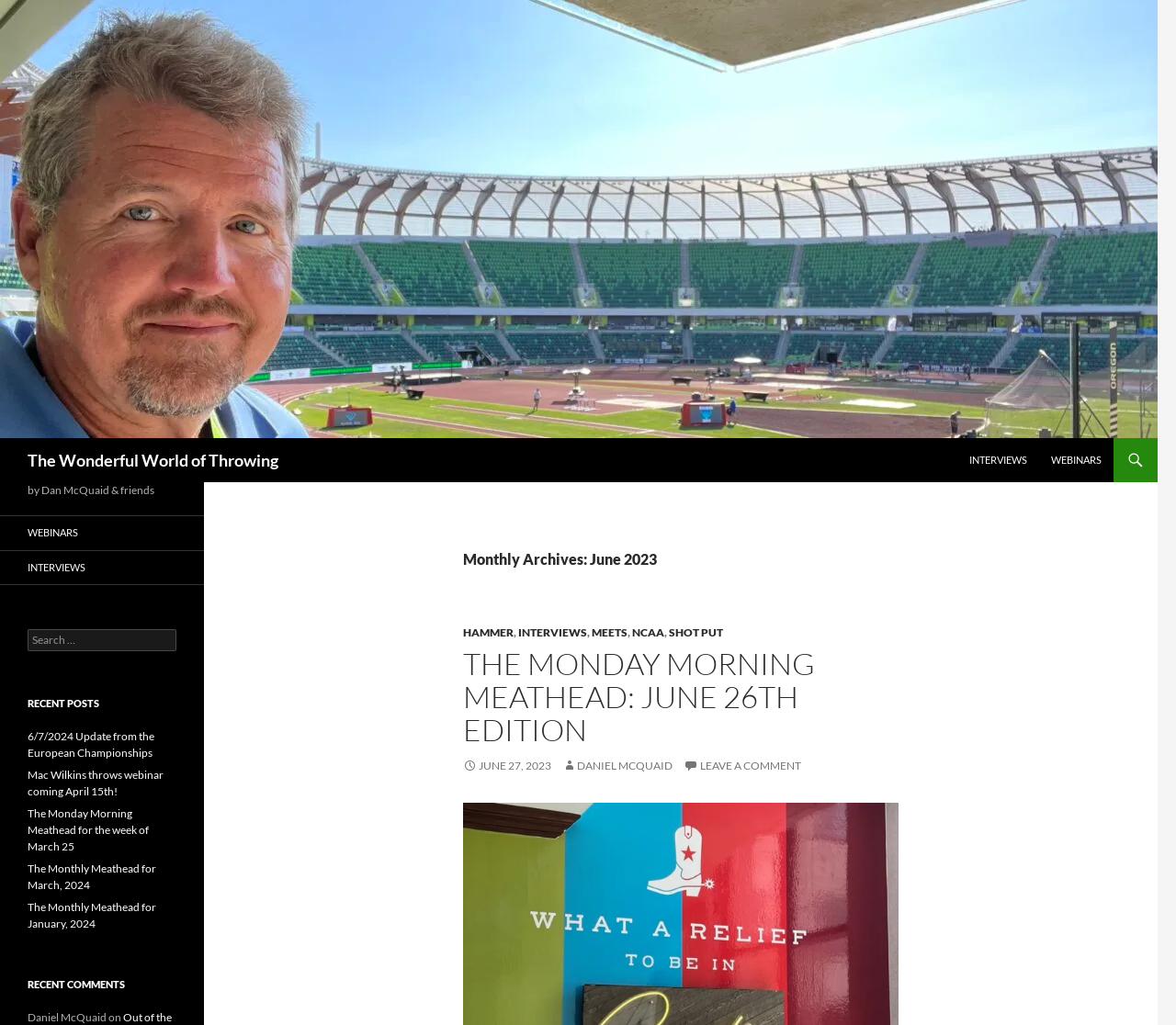What is the category of the 'MEETS' link?
Answer the question with as much detail as you can, using the image as a reference.

The 'MEETS' link is located near other links related to throwing, such as 'HAMMER' and 'SHOT PUT', which suggests that the category of the 'MEETS' link is throwing.